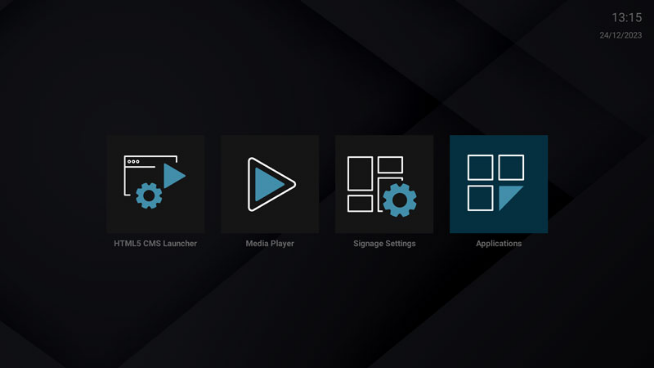Detail all significant aspects of the image you see.

The image displays a user interface featuring four main application icons against a sleek, dark background. At the far left, there is an icon for "HTML5 CMS Launcher," represented by a computer screen with play controls alongside a gear, indicating settings or configurations. Next to it is the "Media Player" icon, shown as a simple play button within a circle, suggesting functionality related to media playback. The third icon represents "Signage Settings," illustrated with a grid-like design accompanied by a gear, symbolizing configuration options for signage display. The fourth and highlighted icon is "Applications," which stands out in a blue color, marked with a grid motif and a corner fold, suggesting a focused access point for various applications. This interface appears to assist users in navigating and managing different functionalities following the installation steps outlined earlier.